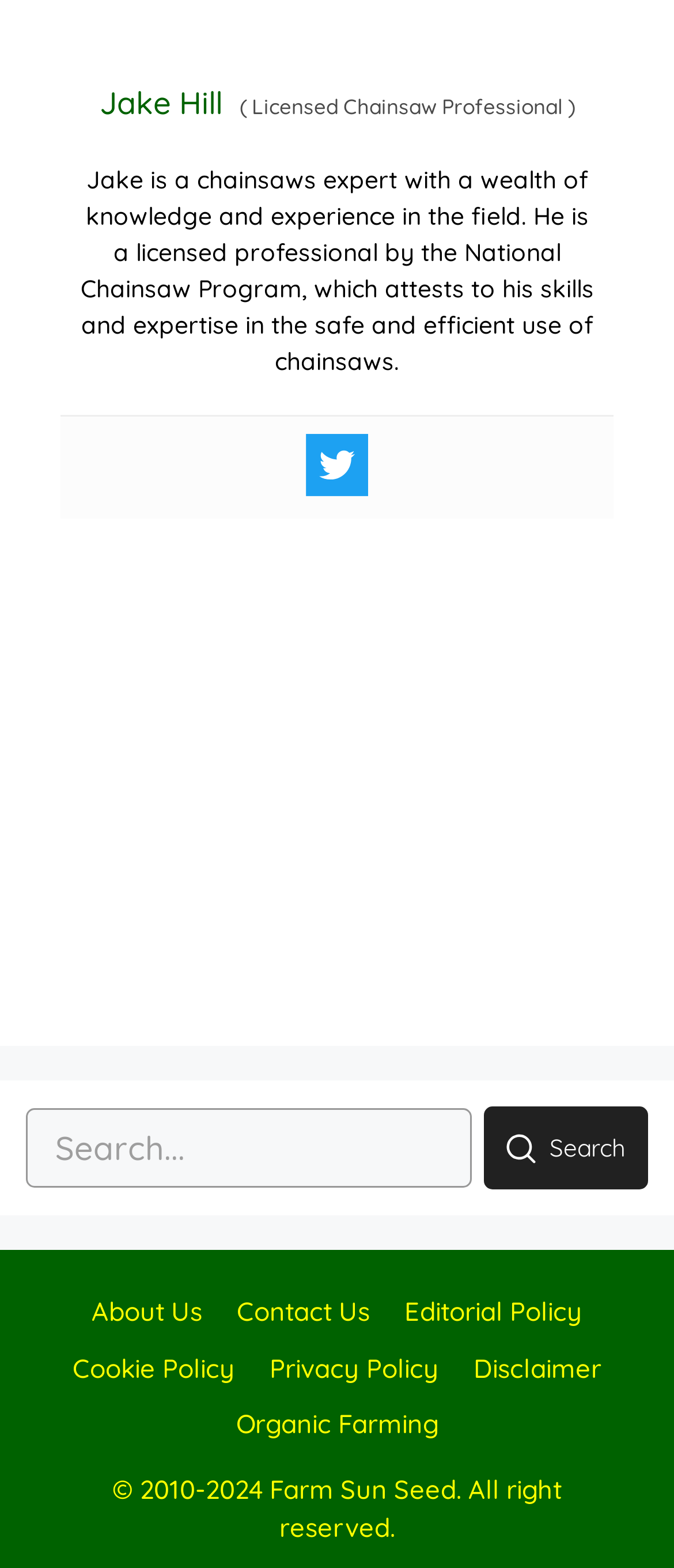Pinpoint the bounding box coordinates of the element to be clicked to execute the instruction: "Search for something".

[0.038, 0.707, 0.7, 0.758]